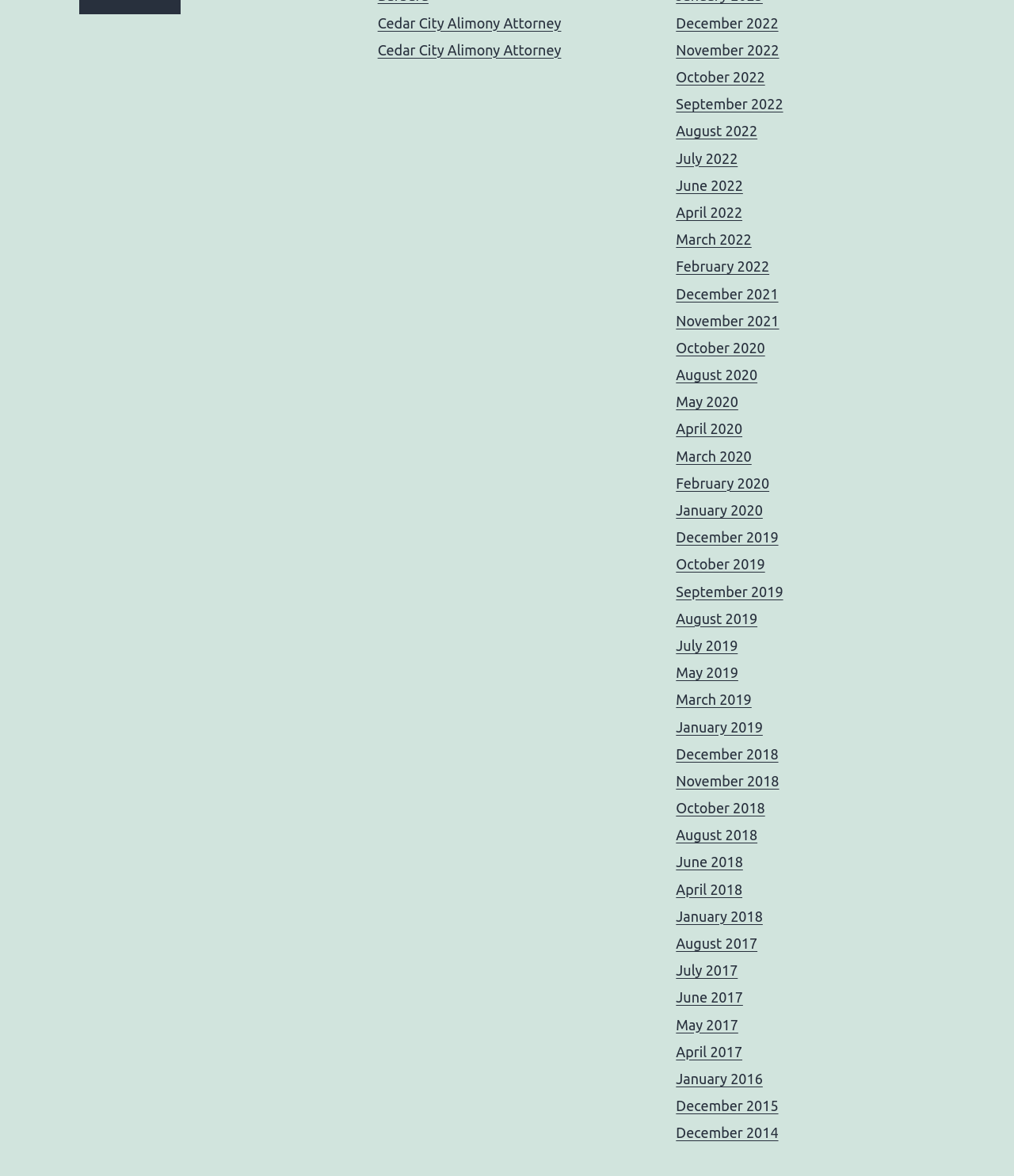Determine the coordinates of the bounding box for the clickable area needed to execute this instruction: "Click on Cedar City Alimony Attorney".

[0.372, 0.013, 0.553, 0.026]